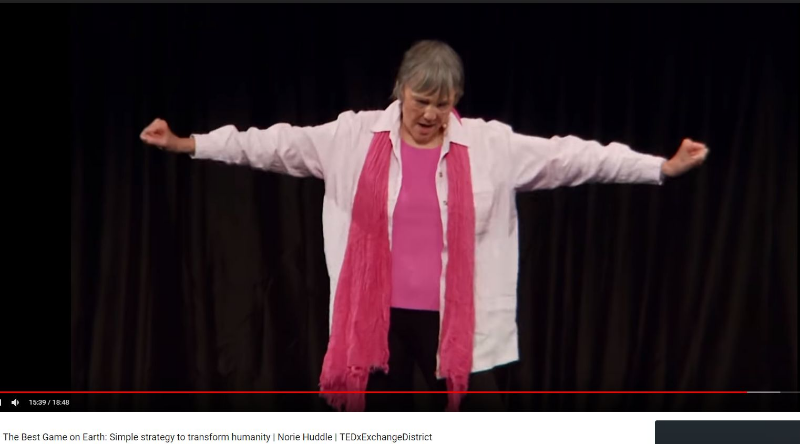What is the title of Norie Huddle's TEDx talk?
Utilize the information in the image to give a detailed answer to the question.

The caption explicitly states that the title of Norie Huddle's TEDx talk is 'The Best Game on Earth', which invites listeners to embrace a new perspective on life and community.